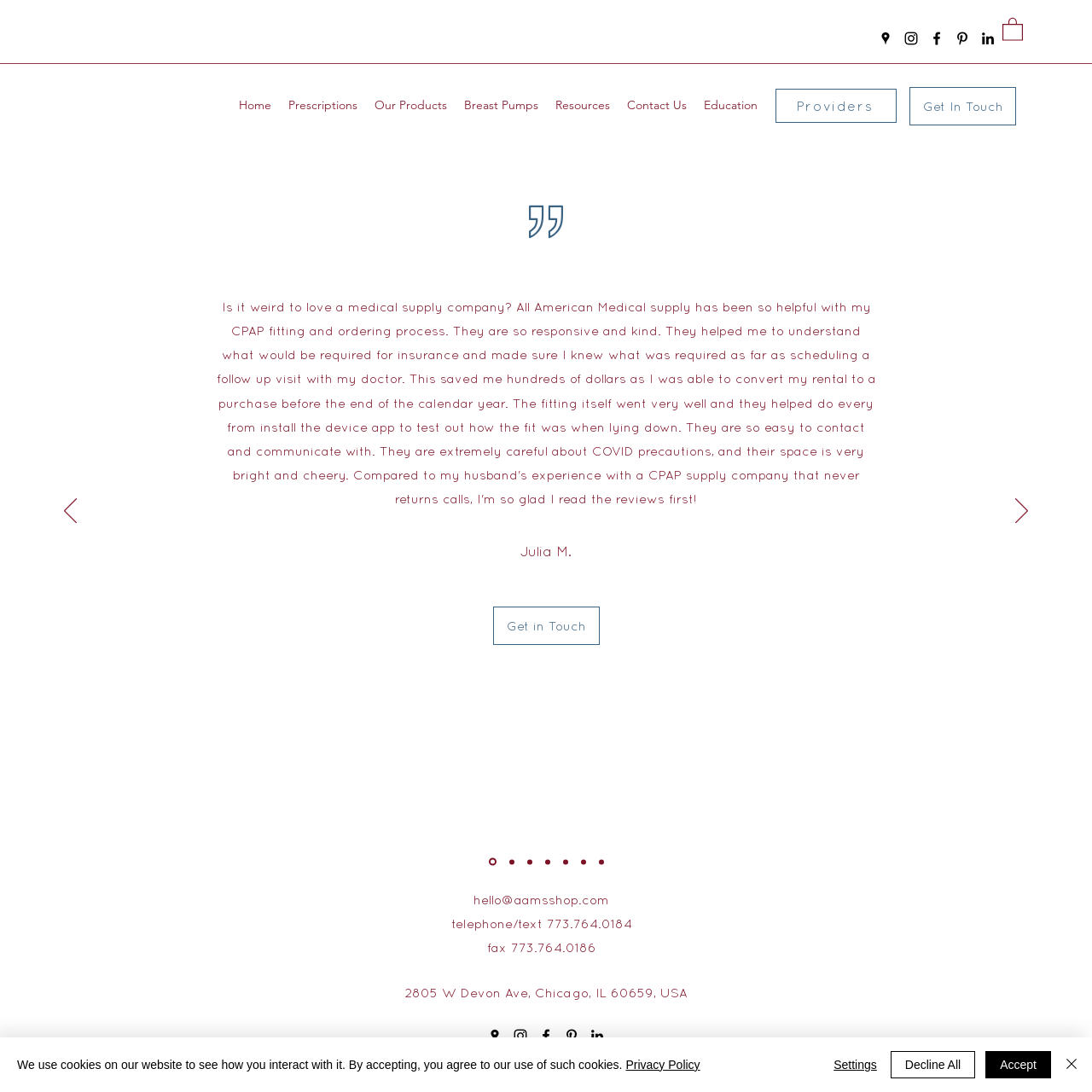Identify the bounding box coordinates of the clickable section necessary to follow the following instruction: "Click the Previous button". The coordinates should be presented as four float numbers from 0 to 1, i.e., [left, top, right, bottom].

[0.059, 0.456, 0.07, 0.481]